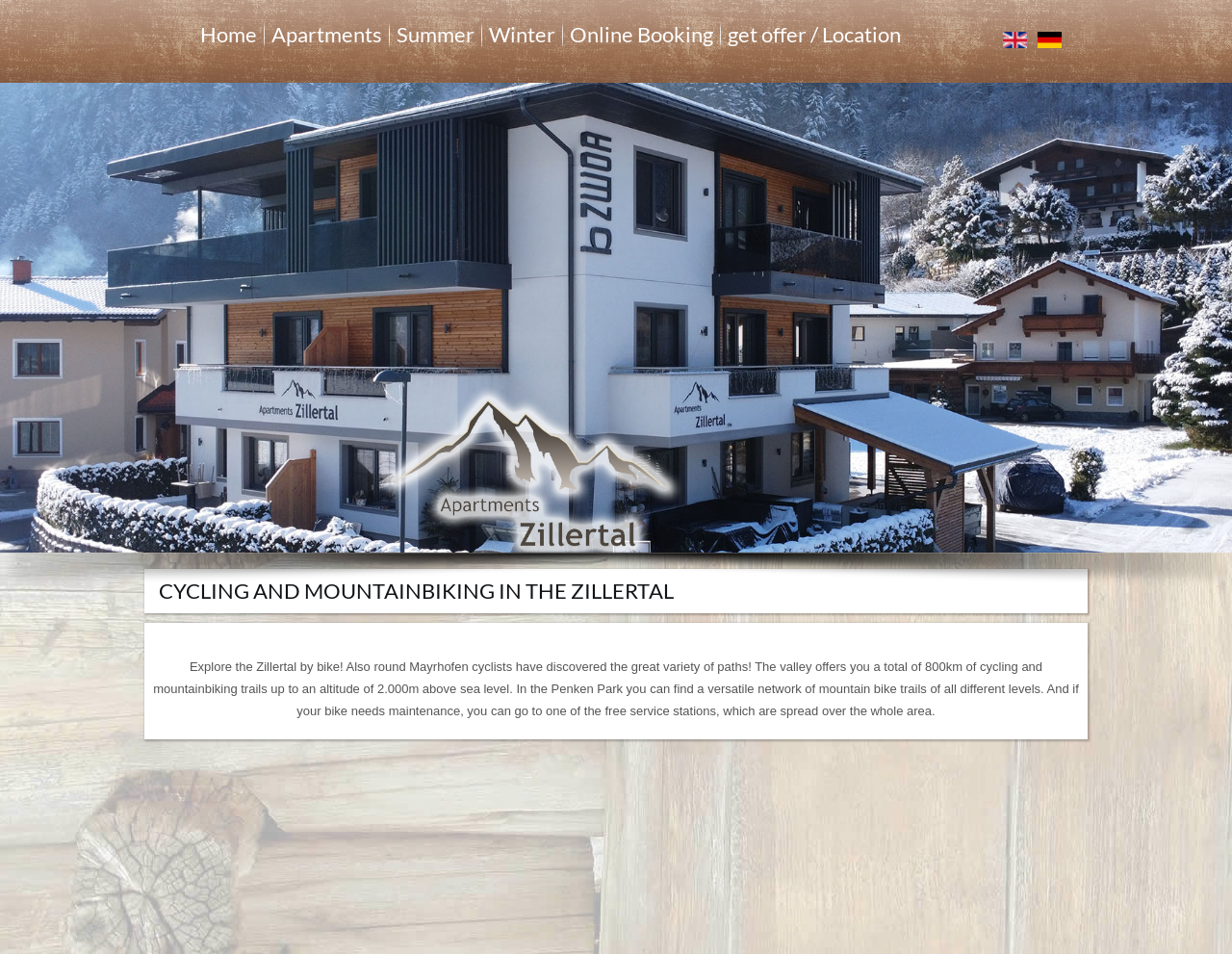Find the bounding box of the UI element described as: "unsecured business finance Australia". The bounding box coordinates should be given as four float values between 0 and 1, i.e., [left, top, right, bottom].

None